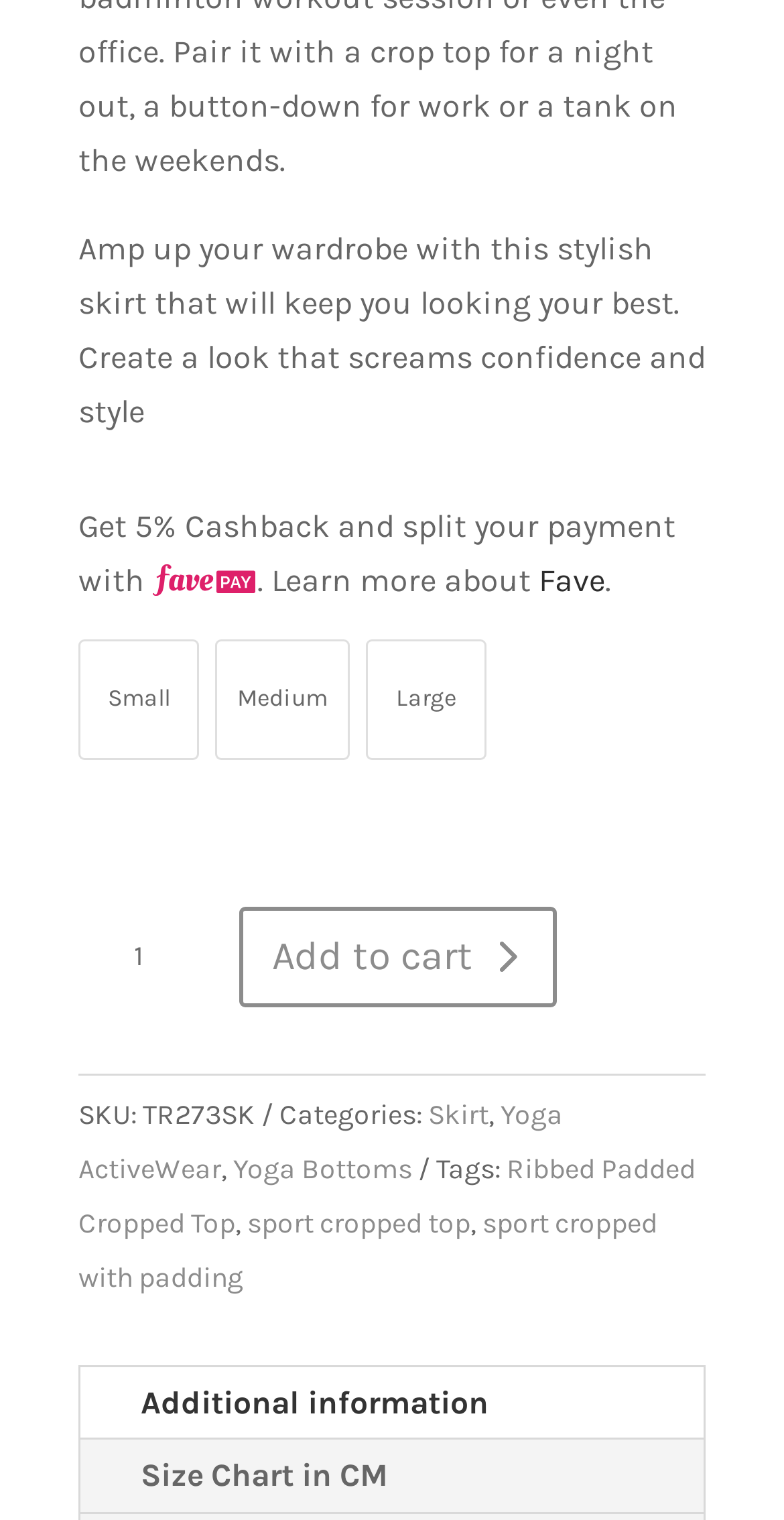Specify the bounding box coordinates of the element's area that should be clicked to execute the given instruction: "Add to cart". The coordinates should be four float numbers between 0 and 1, i.e., [left, top, right, bottom].

[0.306, 0.596, 0.711, 0.662]